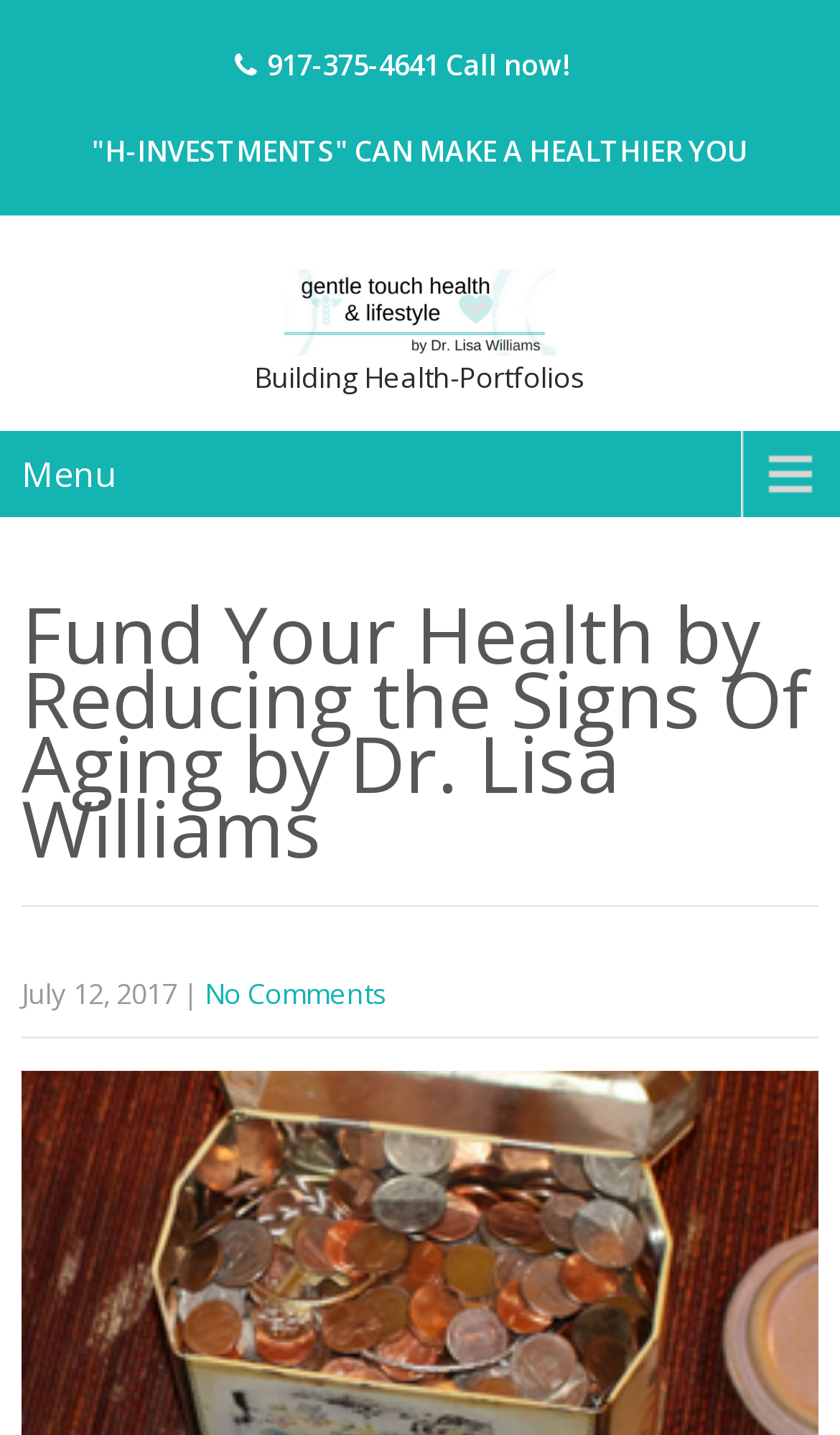Respond to the question below with a single word or phrase:
How many links are in the menu?

3